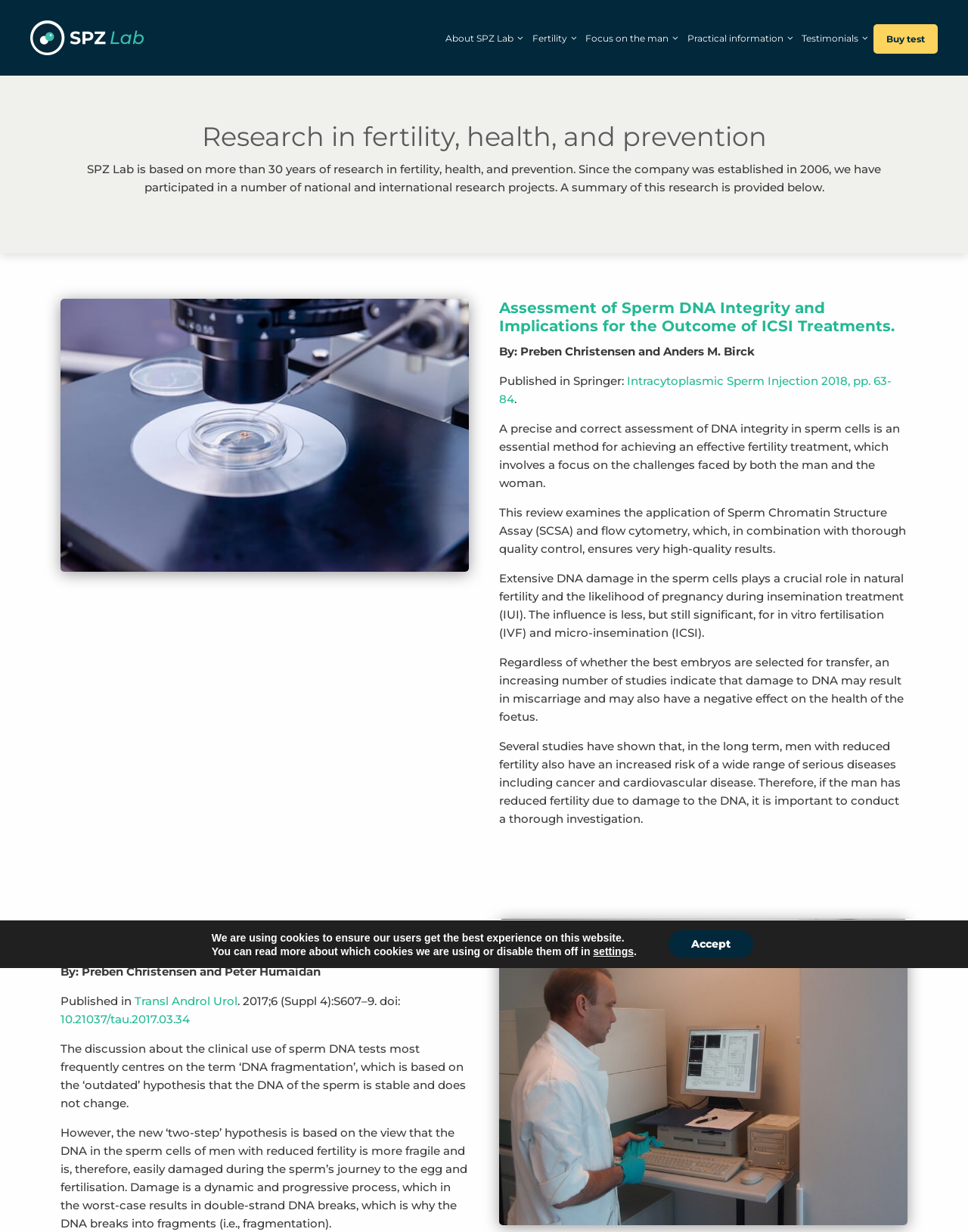Using the format (top-left x, top-left y, bottom-right x, bottom-right y), and given the element description, identify the bounding box coordinates within the screenshot: Focus on the man

[0.605, 0.023, 0.702, 0.04]